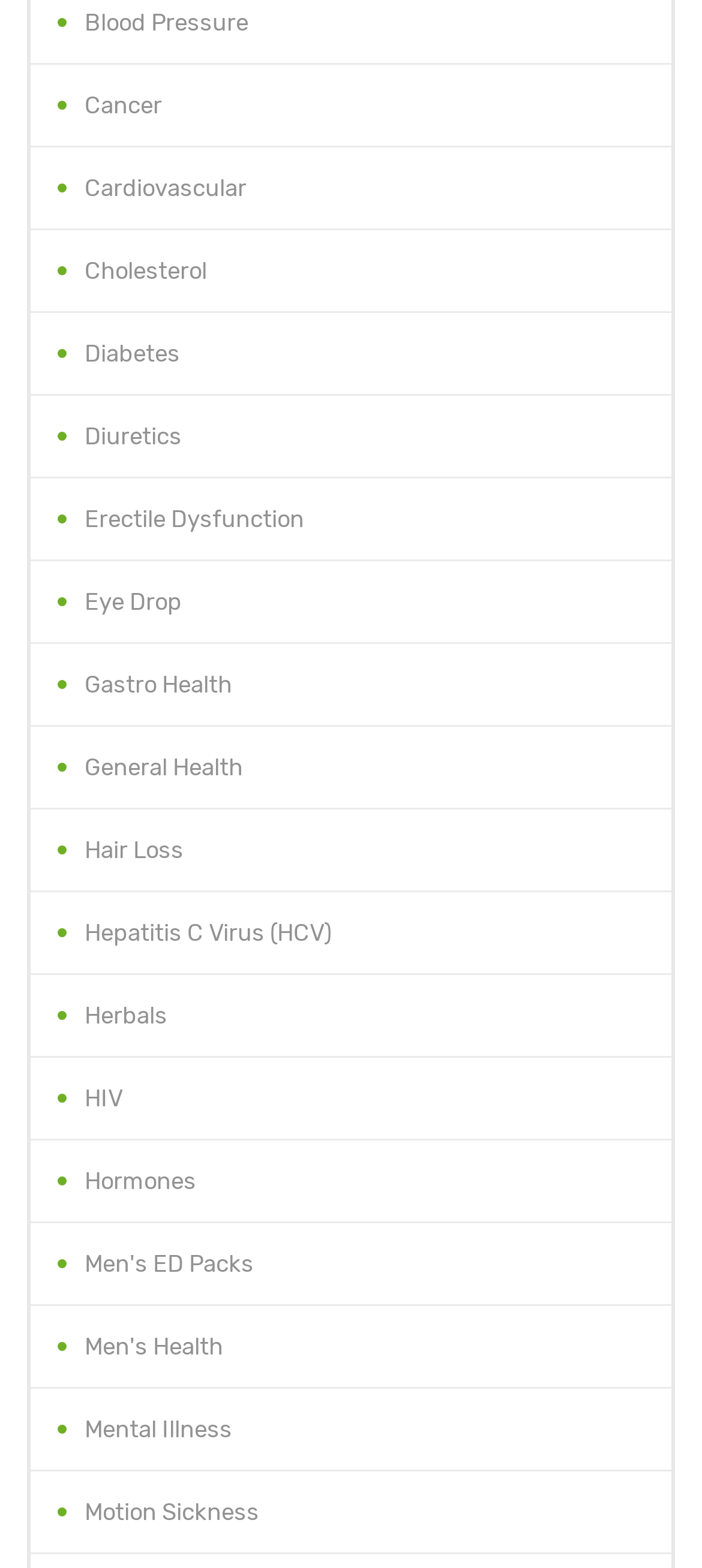Provide a short answer to the following question with just one word or phrase: What is the last health category listed?

Motion Sickness